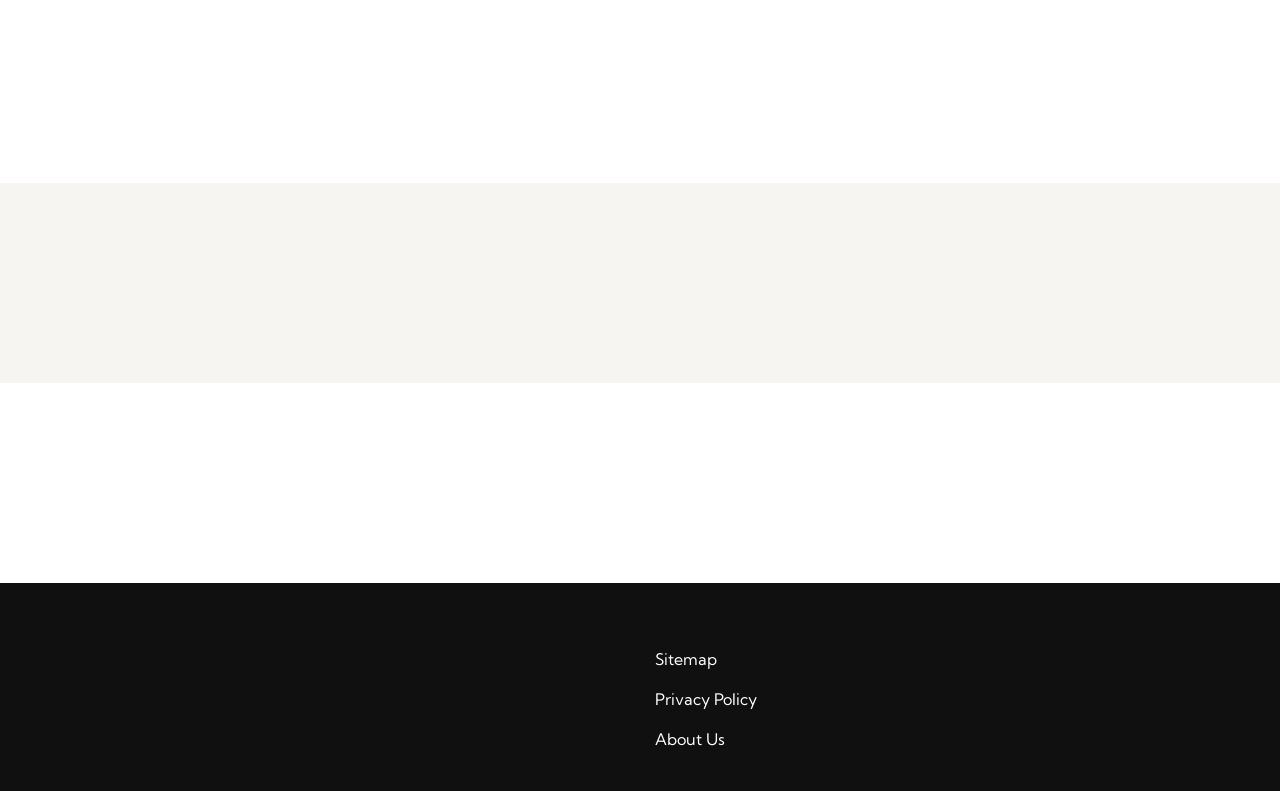Using the description "About Us", locate and provide the bounding box of the UI element.

[0.512, 0.921, 0.566, 0.946]